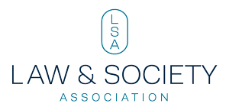Please respond in a single word or phrase: 
What is the focus of the Law and Society Association?

Interdisciplinary research and engagement in legal issues